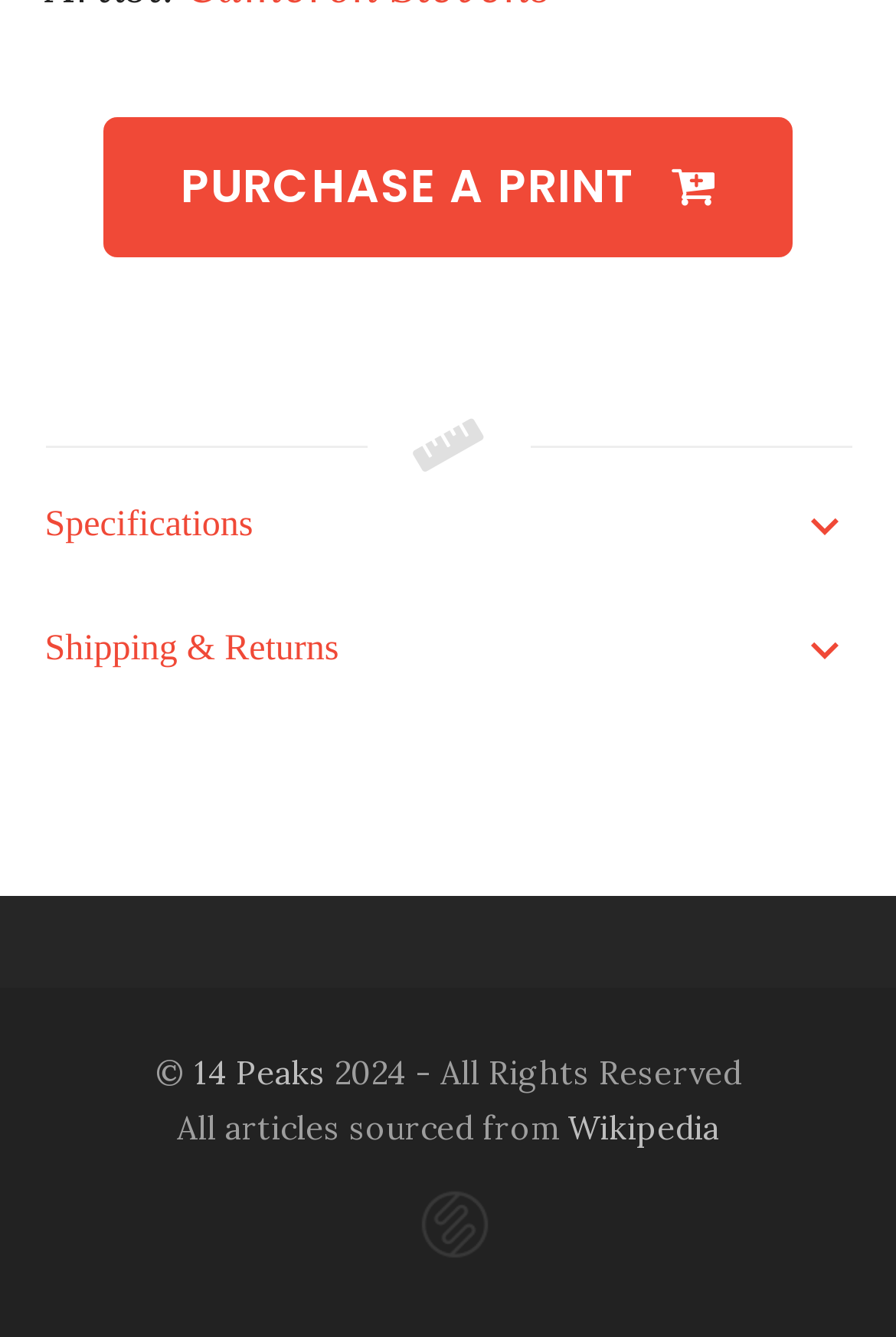Given the element description 14 Peaks, predict the bounding box coordinates for the UI element in the webpage screenshot. The format should be (top-left x, top-left y, bottom-right x, bottom-right y), and the values should be between 0 and 1.

[0.217, 0.787, 0.363, 0.818]